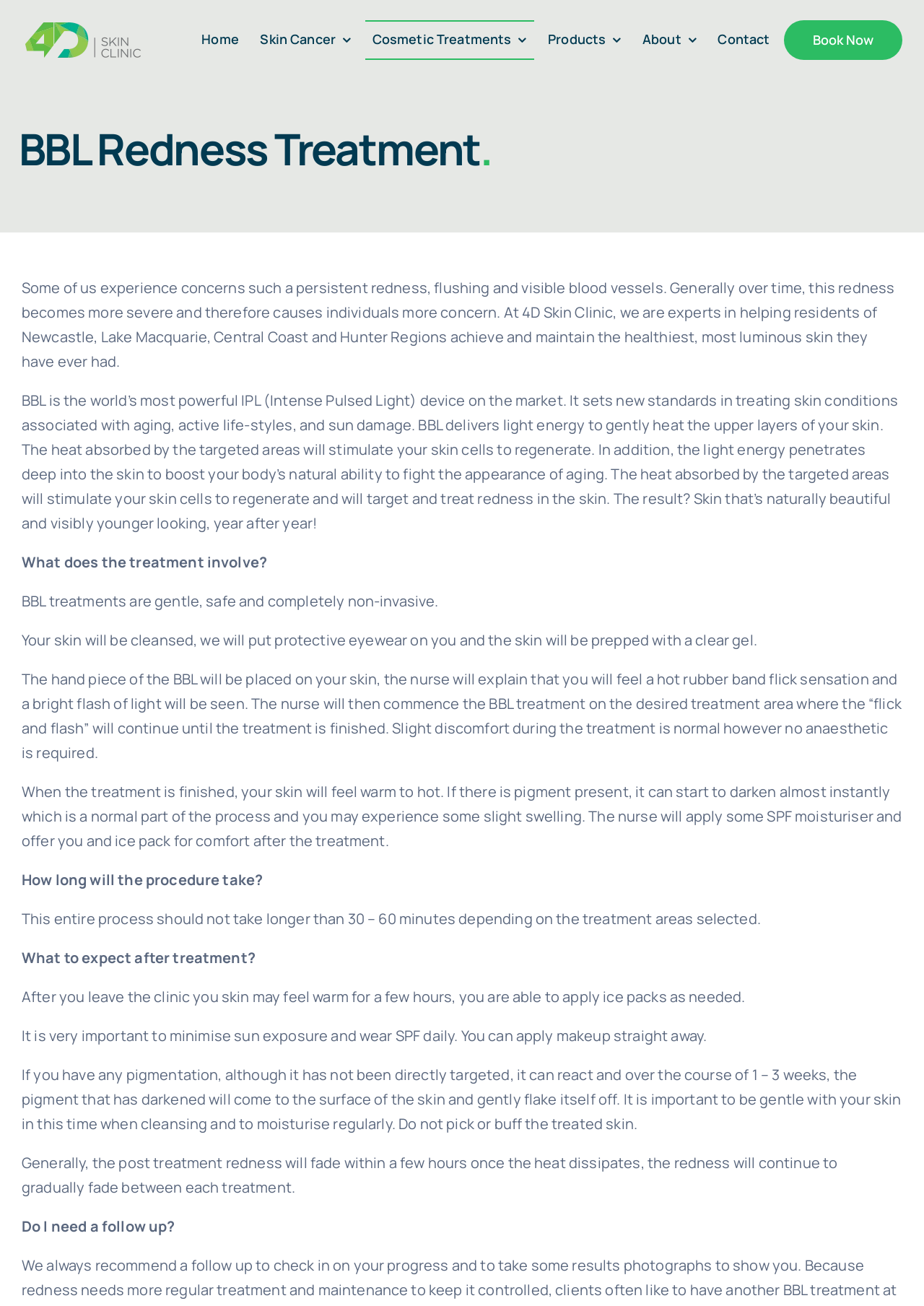Using the given element description, provide the bounding box coordinates (top-left x, top-left y, bottom-right x, bottom-right y) for the corresponding UI element in the screenshot: About

[0.688, 0.015, 0.762, 0.046]